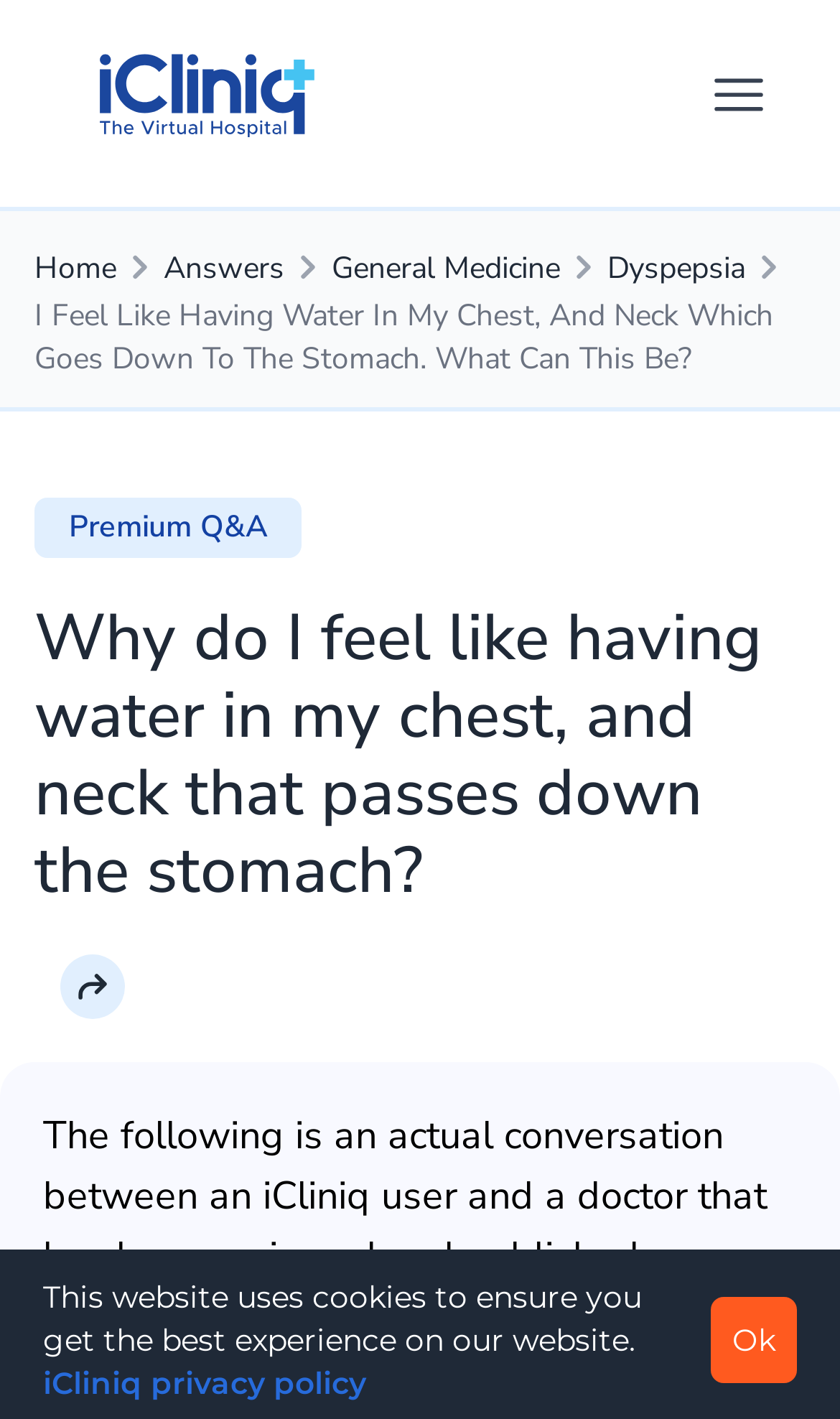Reply to the question with a single word or phrase:
How many links are there in the top navigation bar?

4